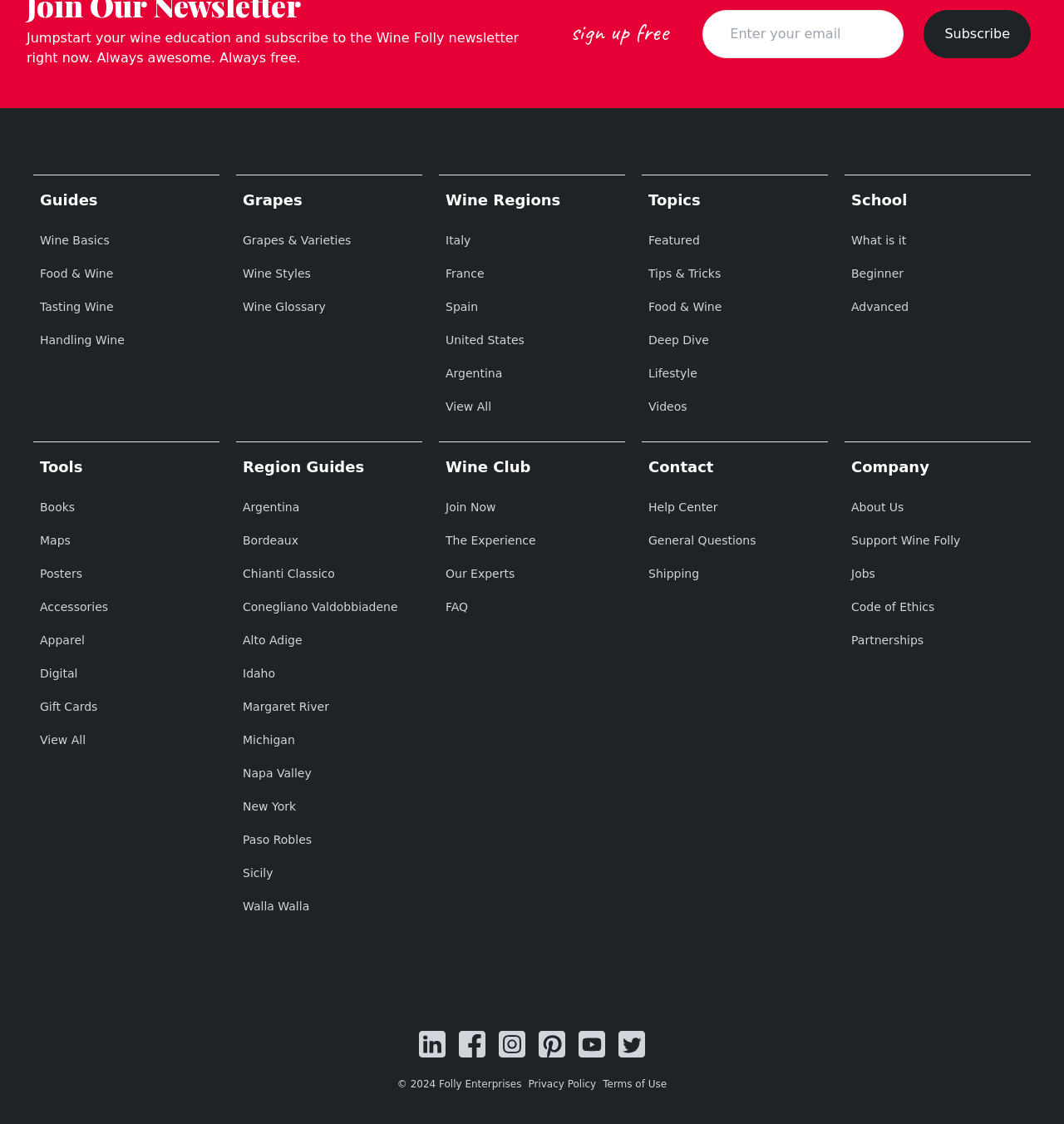What is the call-to-action button below the textbox?
Answer the question based on the image using a single word or a brief phrase.

Subscribe